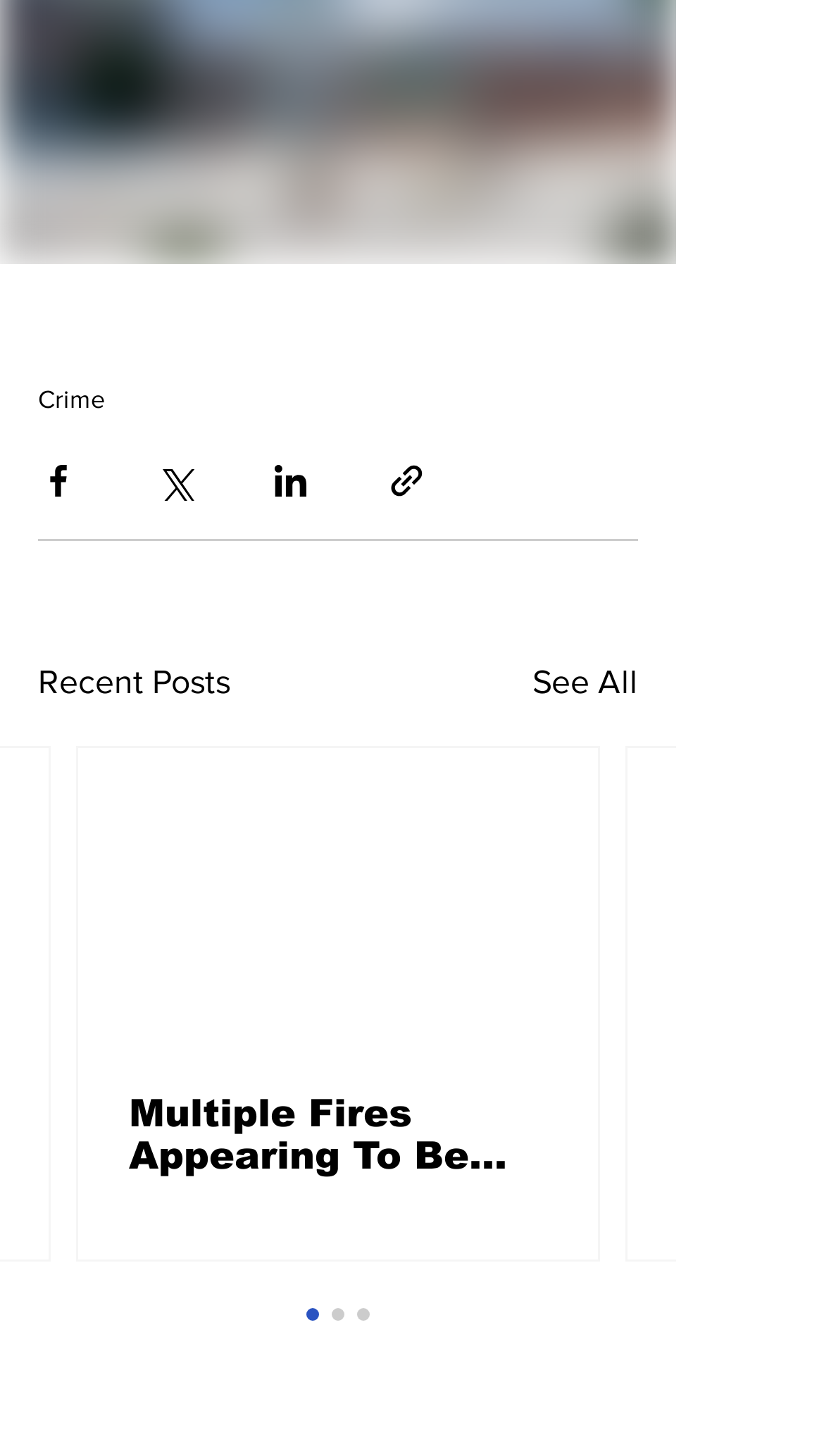Locate the bounding box coordinates of the item that should be clicked to fulfill the instruction: "Read the Bitcoin Falls as Hot Job Numbers Fuel Hawkish Fed Policy article".

None